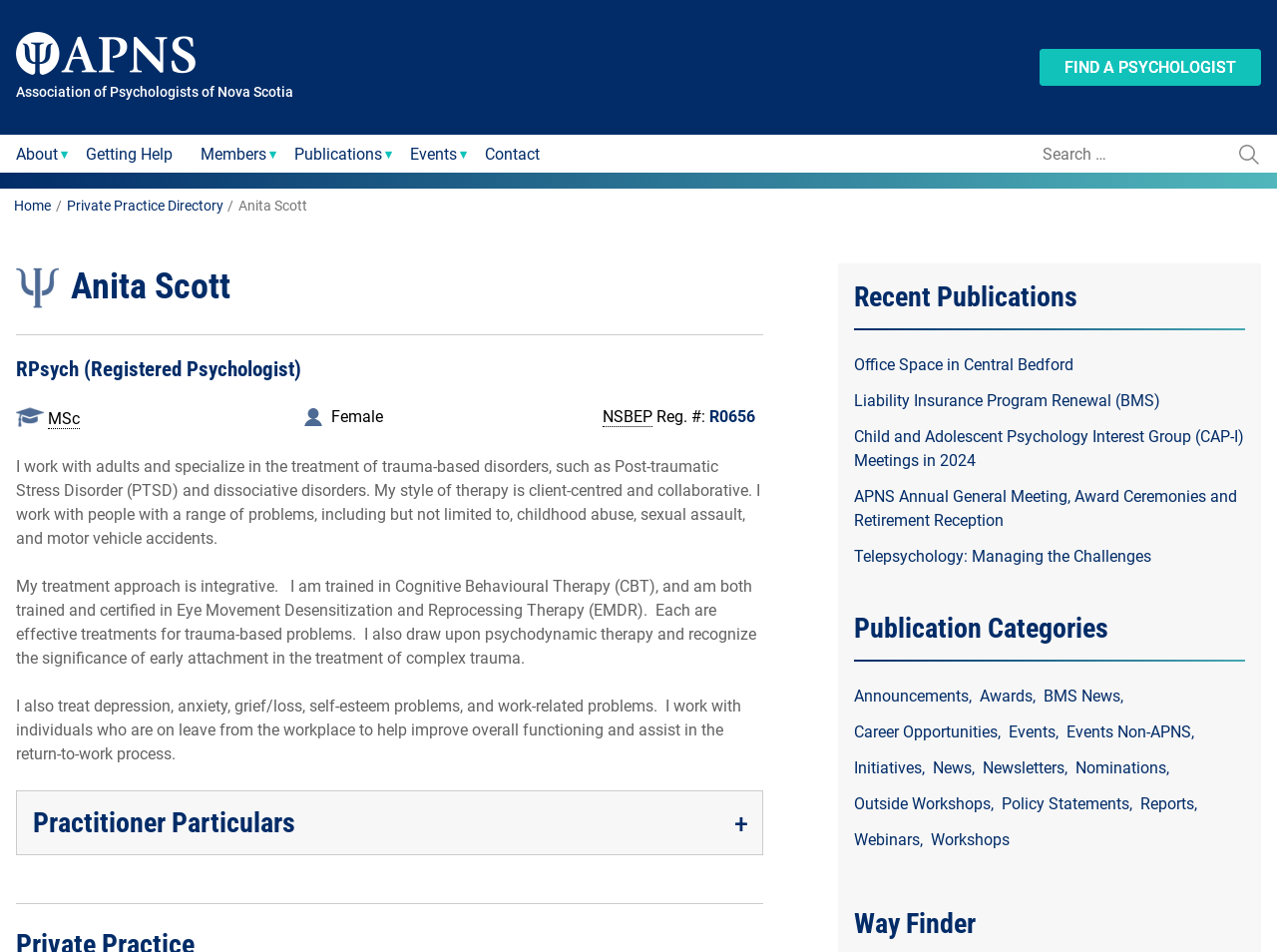Locate the bounding box coordinates of the clickable area needed to fulfill the instruction: "Search for a psychologist".

[0.809, 0.142, 0.966, 0.181]